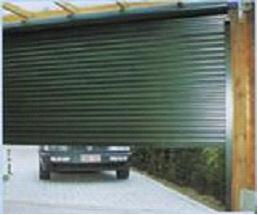Paint a vivid picture with your words by describing the image in detail.

This image features a fire-resistant rolling shutter door, which is commonly found in commercial and industrial settings. The shutter, designed to enhance safety during emergencies, is installed above a driveway, showcasing its functionality in protecting the area behind it. The door appears to be rolled down with a sleek, dark green finish, blending seamlessly with the surrounding architecture. In the background, a car is parked, highlighting the door's use in controlling access to a space while also providing fire safety measures. Fire-resistant rolling shutters are essential for limiting the spread of flames and smoke, thereby protecting property and life.